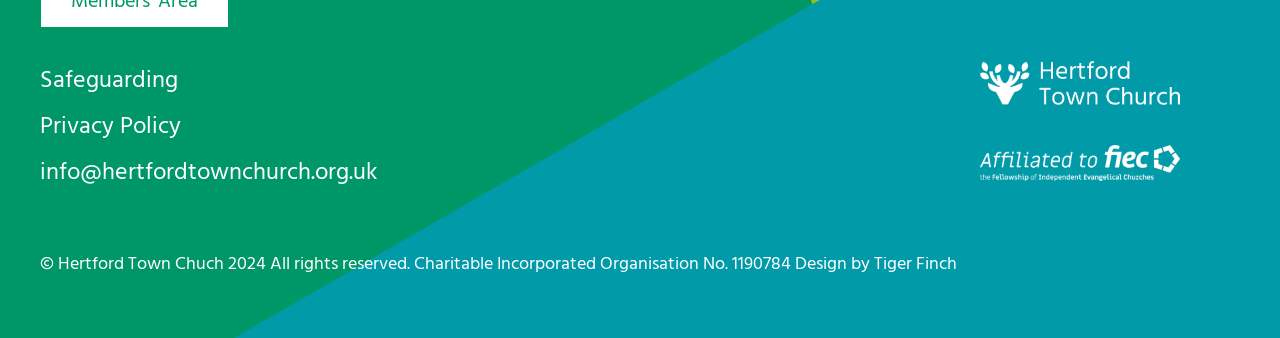Based on the element description "Design by Tiger Finch", predict the bounding box coordinates of the UI element.

[0.621, 0.74, 0.748, 0.825]